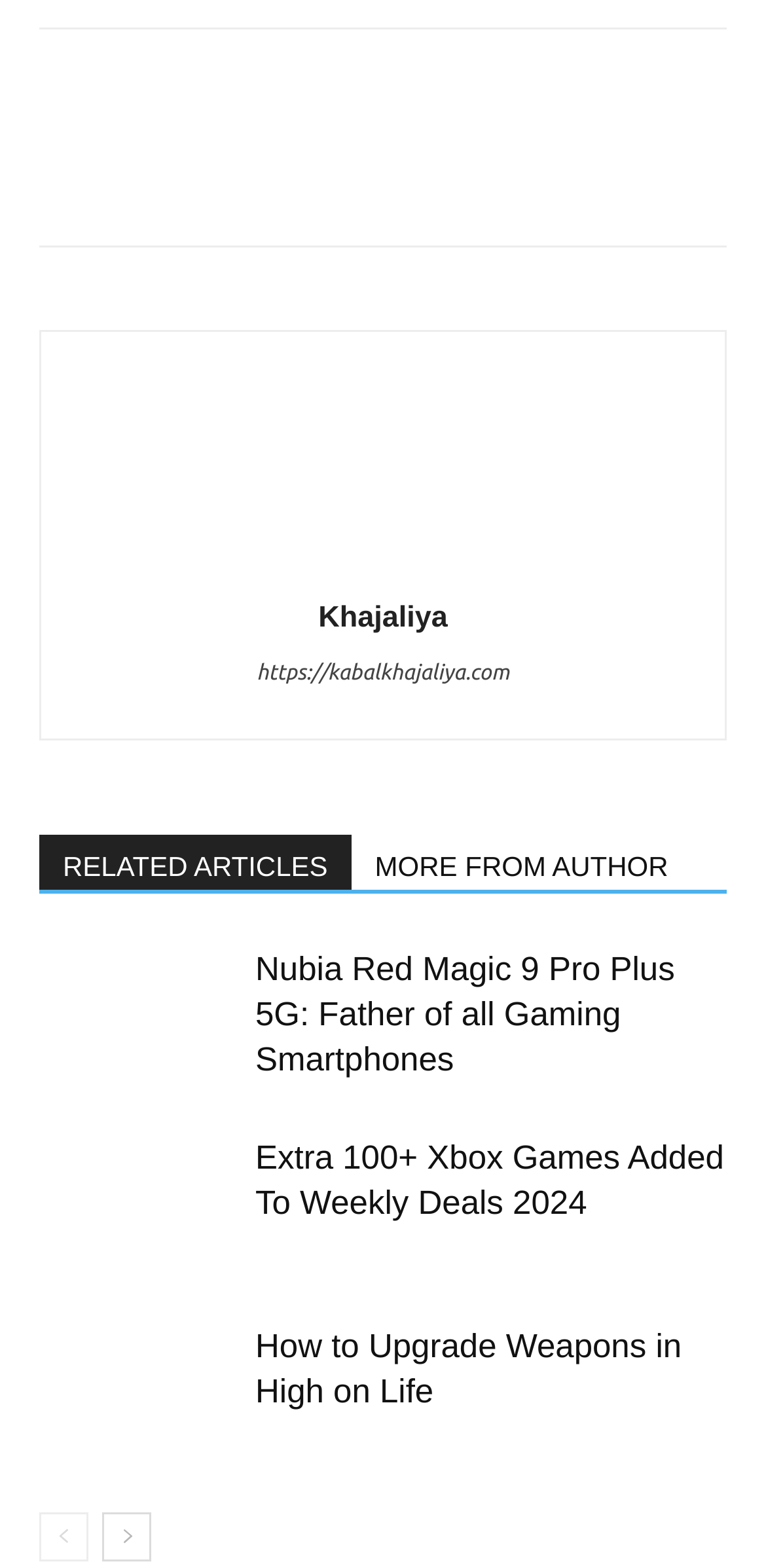Review the image closely and give a comprehensive answer to the question: How many social media links are in the footer?

I counted the number of social media links in the footer section, which are Facebook, Twitter, and Pinterest.